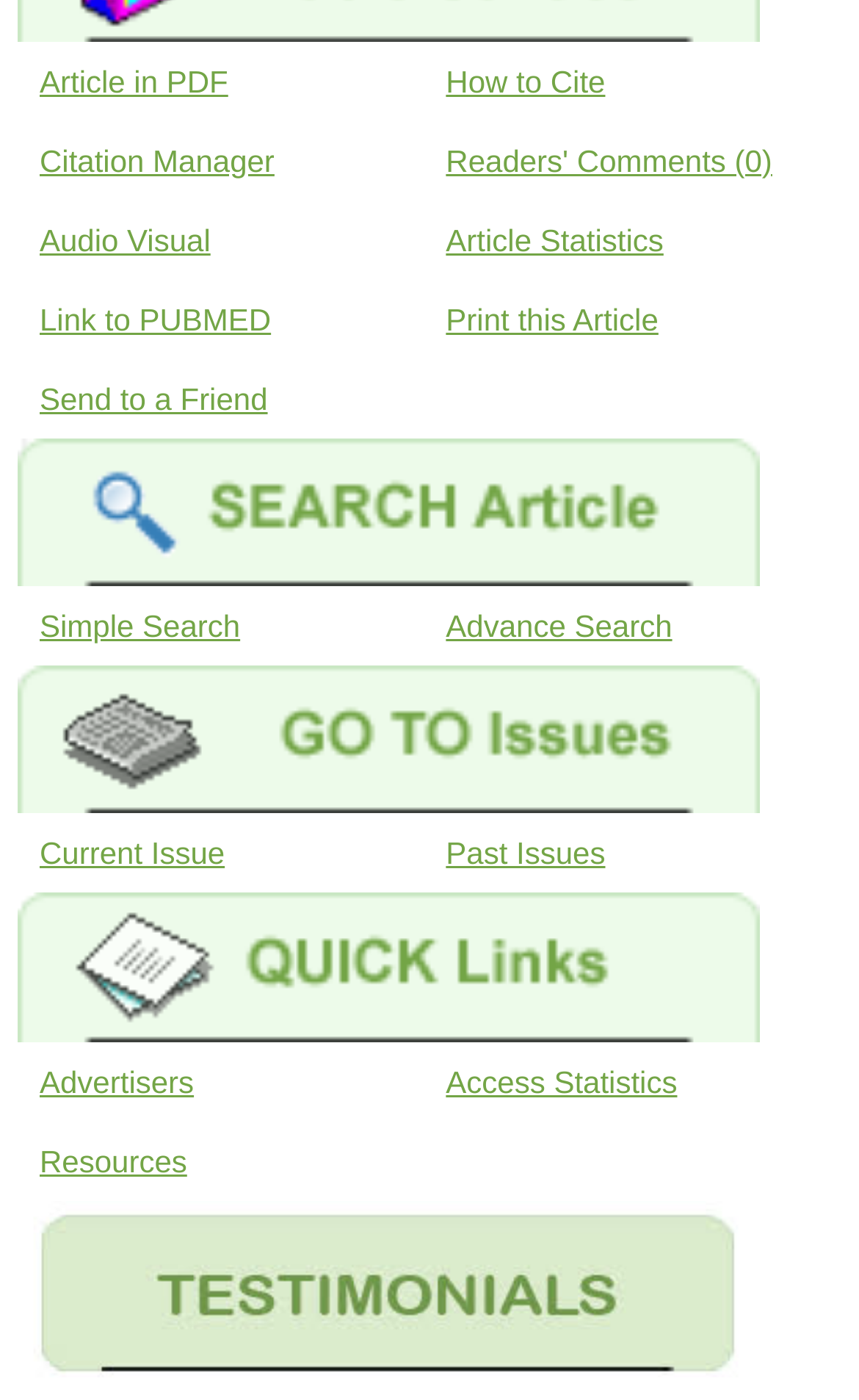Provide the bounding box coordinates of the HTML element described by the text: "Advertisers".

[0.021, 0.744, 0.482, 0.801]